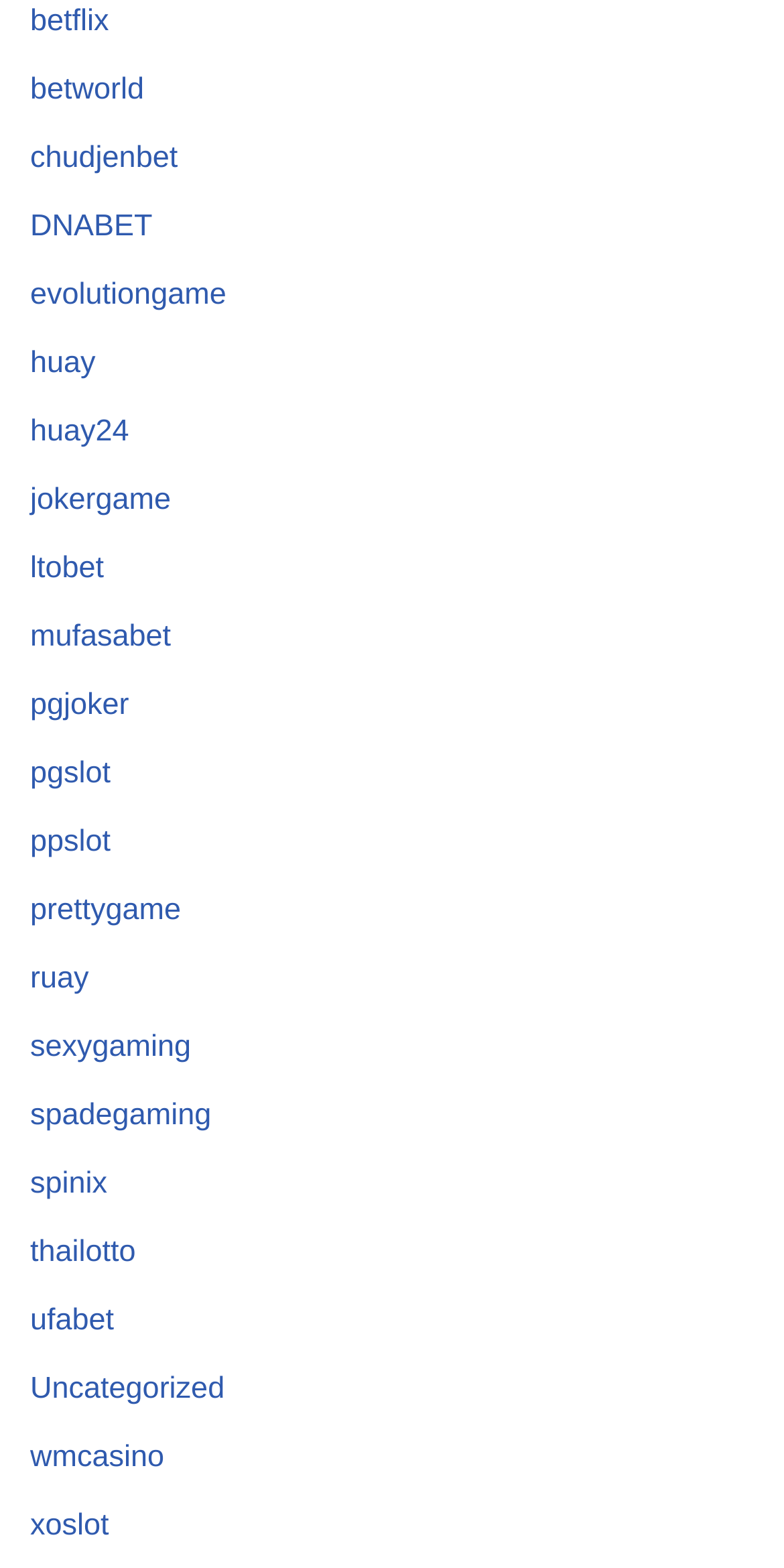Locate the bounding box coordinates of the segment that needs to be clicked to meet this instruction: "access ufabet".

[0.038, 0.831, 0.145, 0.853]